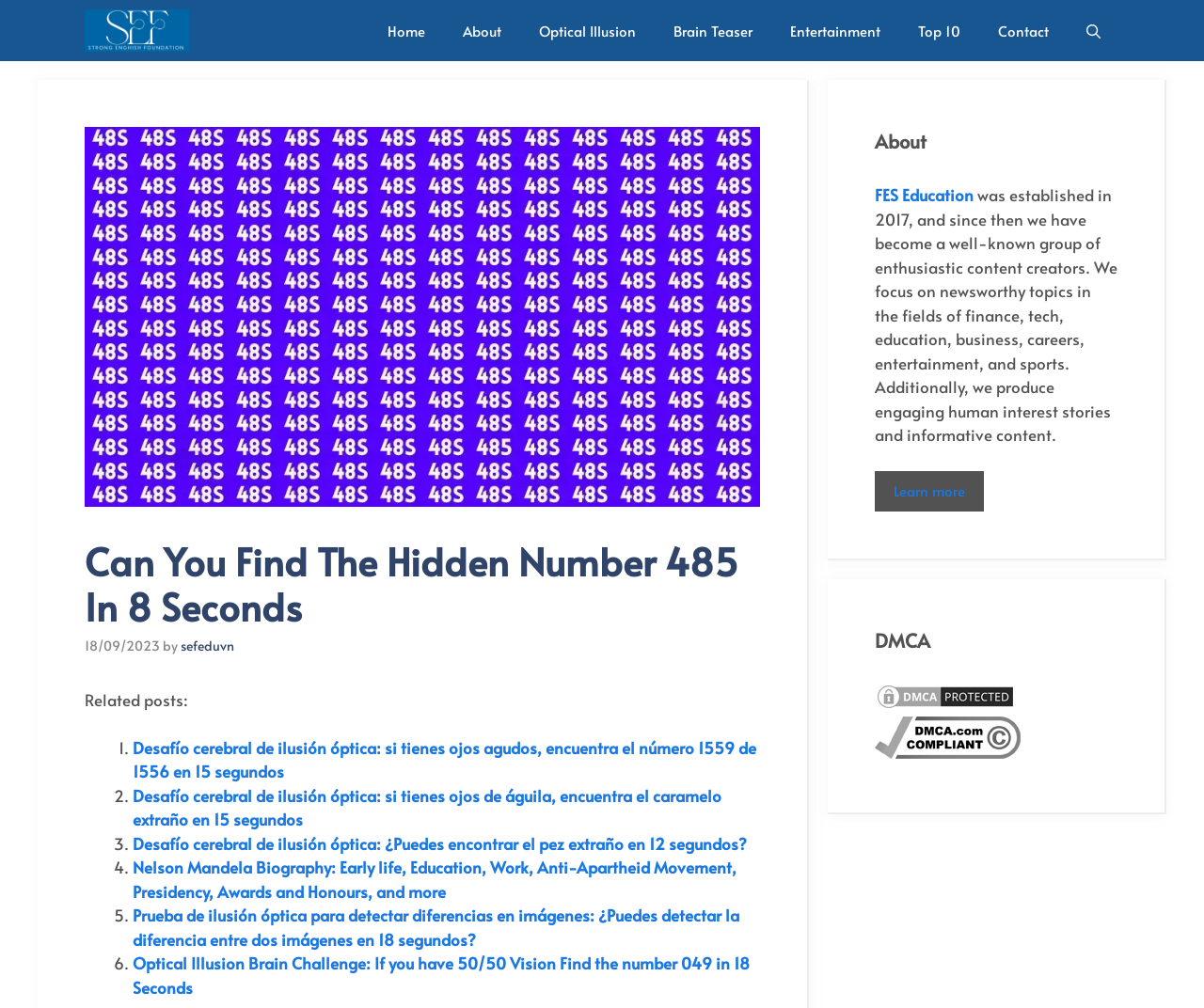Determine the bounding box coordinates of the clickable element necessary to fulfill the instruction: "Check the 'Related posts'". Provide the coordinates as four float numbers within the 0 to 1 range, i.e., [left, top, right, bottom].

[0.07, 0.682, 0.156, 0.705]